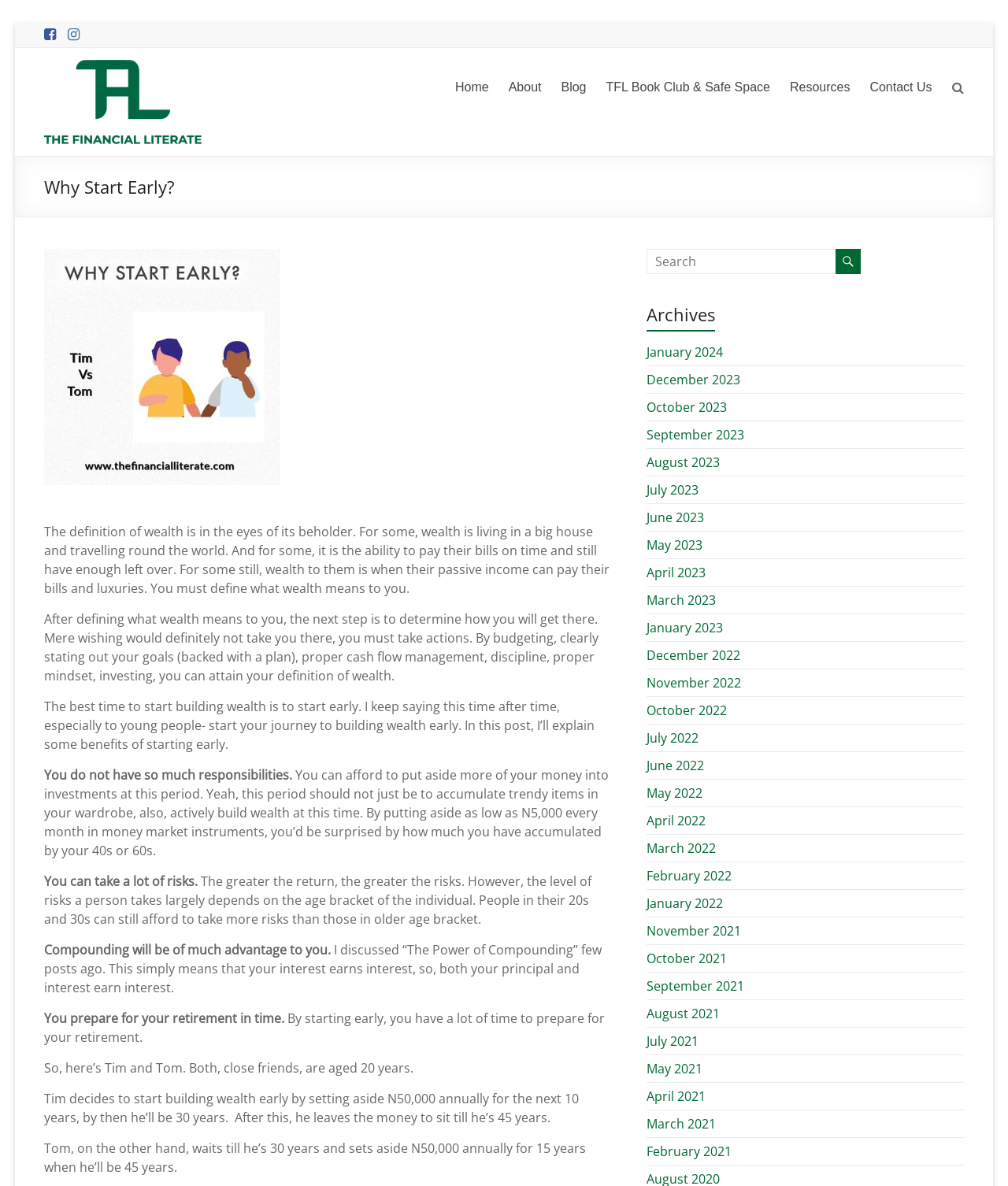Produce an elaborate caption capturing the essence of the webpage.

The webpage is titled "Why Start Early? – The Financial Literate" and has a prominent header section at the top with a logo and navigation links. The logo is an image with the text "The Financial Literate" next to it. Below the logo, there are several links, including "Home", "About", "Blog", "TFL Book Club & Safe Space", "Resources", and "Contact Us", which are evenly spaced and aligned horizontally.

To the right of the navigation links, there is a search bar with a magnifying glass icon and a text input field. Below the search bar, there is a section titled "Archives" with a list of links to monthly archives, ranging from January 2024 to February 2021.

The main content of the webpage is a blog post titled "Why Start Early?" which discusses the importance of starting to build wealth early in life. The post is divided into several sections, each with a heading and a block of text. The text is written in a conversational tone and includes examples and anecdotes to illustrate the points being made.

Throughout the post, there are several paragraphs of text, each with a few sentences. The text is well-spaced and easy to read, with no images or other media embedded within the paragraphs. The post concludes with a story about two friends, Tim and Tom, who start building wealth at different ages, and the benefits of starting early are highlighted.

Overall, the webpage has a clean and simple design, with a focus on presenting the content of the blog post in a clear and readable manner.